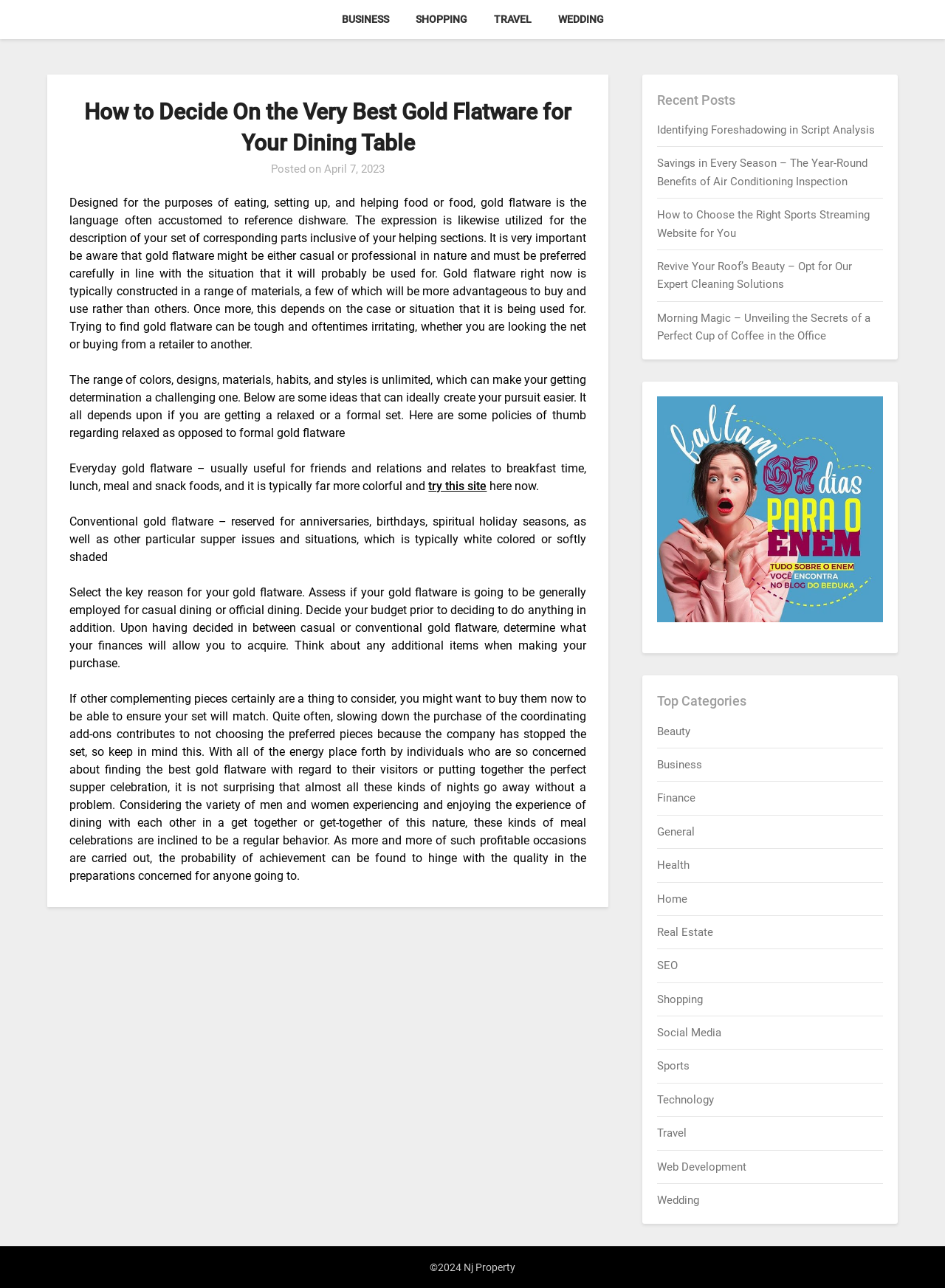Bounding box coordinates are specified in the format (top-left x, top-left y, bottom-right x, bottom-right y). All values are floating point numbers bounded between 0 and 1. Please provide the bounding box coordinate of the region this sentence describes: Social Media

[0.696, 0.797, 0.764, 0.807]